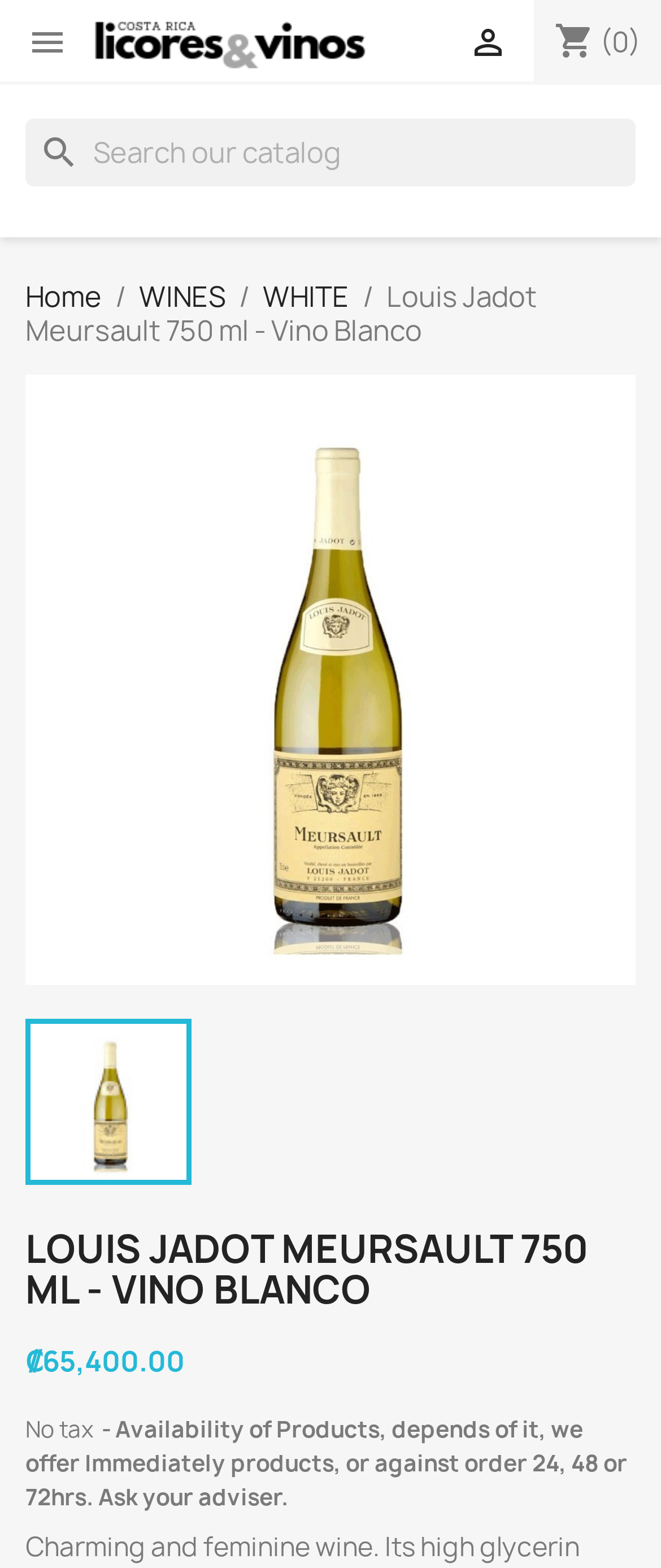What is the title or heading displayed on the webpage?

LOUIS JADOT MEURSAULT 750 ML - VINO BLANCO